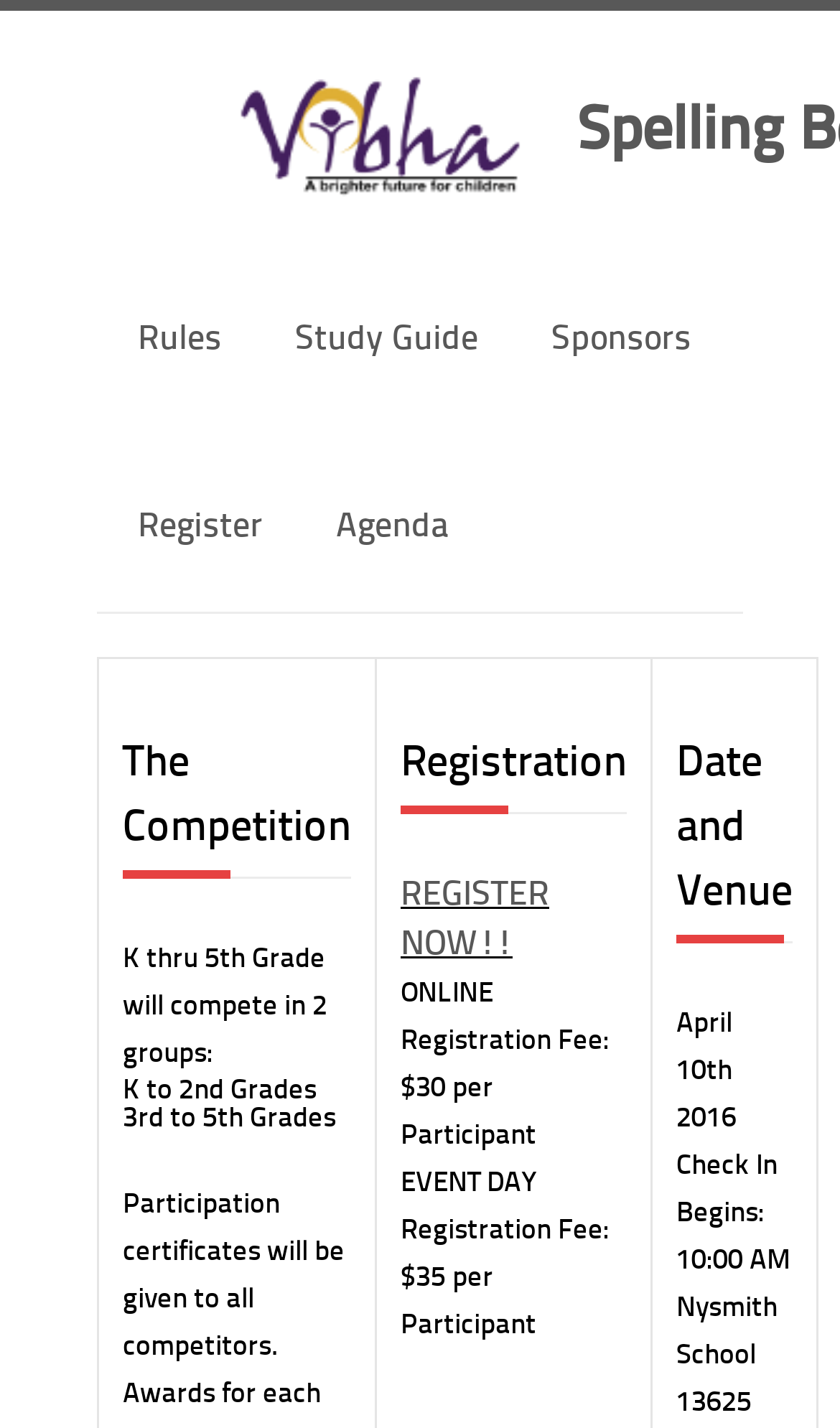From the given element description: "Study Guide", find the bounding box for the UI element. Provide the coordinates as four float numbers between 0 and 1, in the order [left, top, right, bottom].

[0.313, 0.167, 0.608, 0.299]